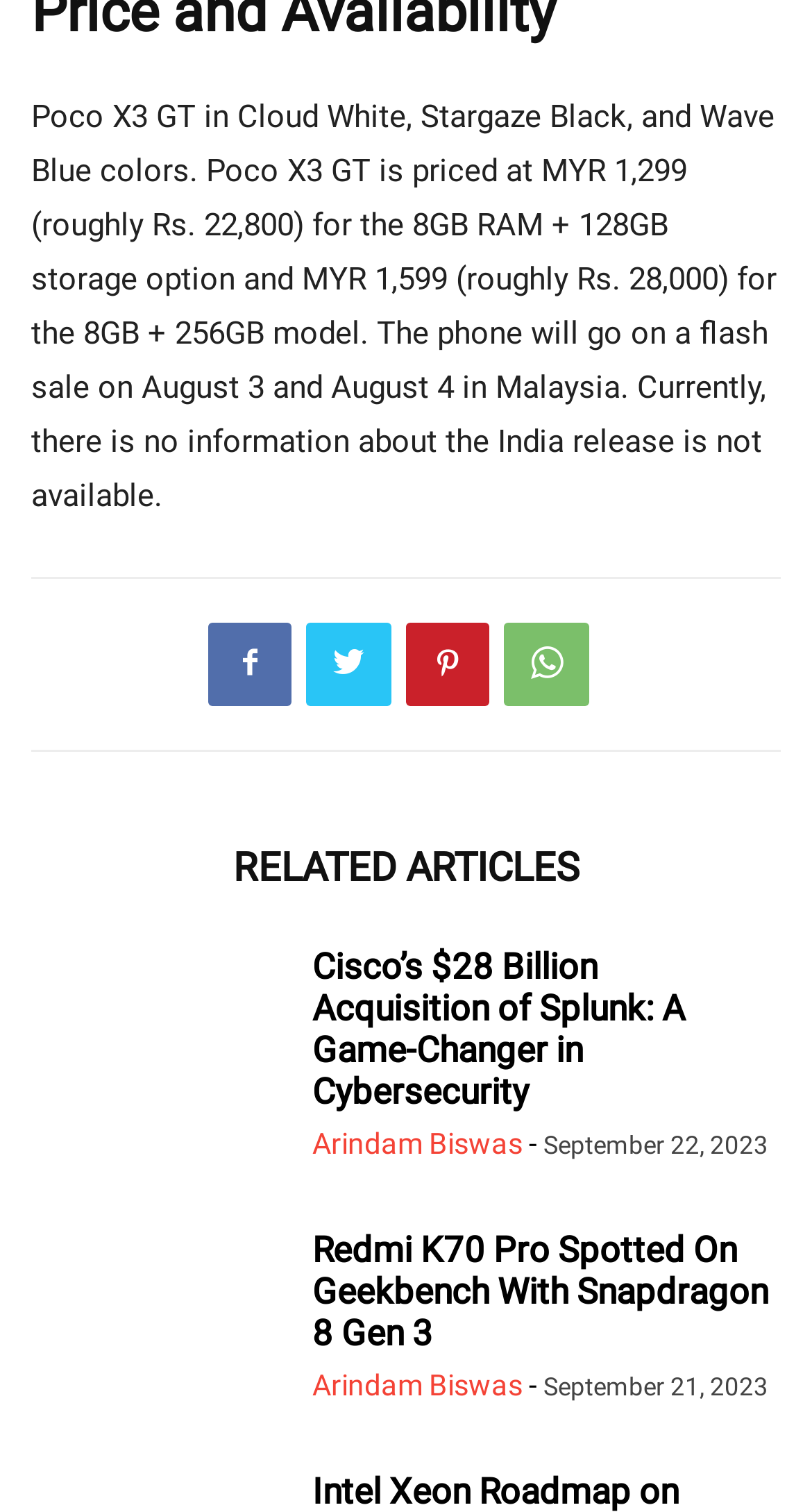What is the author of the article about Redmi K70 Pro?
From the image, provide a succinct answer in one word or a short phrase.

Arindam Biswas